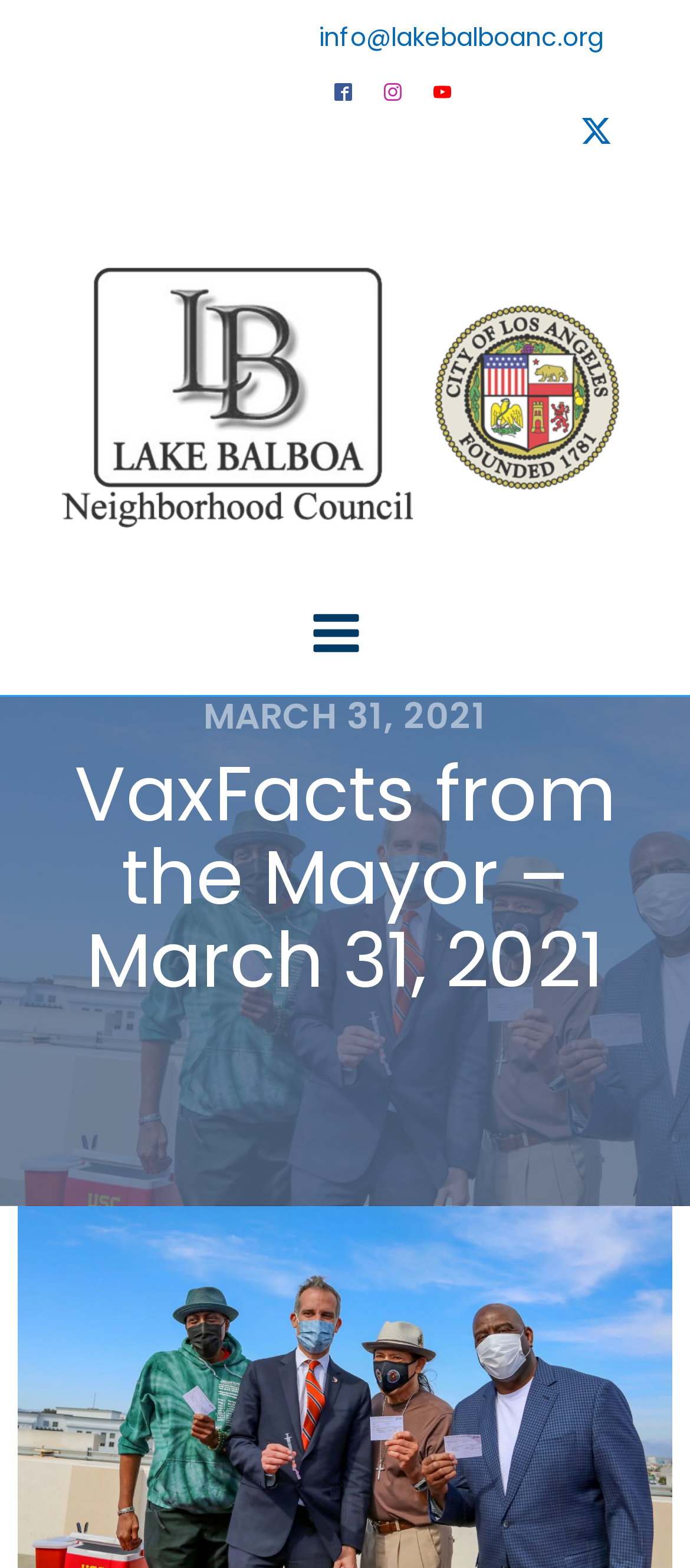What is the email address mentioned on the webpage?
Please provide an in-depth and detailed response to the question.

I found the answer by looking at the link element with the description 'info@lakebalboanc.org'. This is likely an email address mentioned on the webpage.